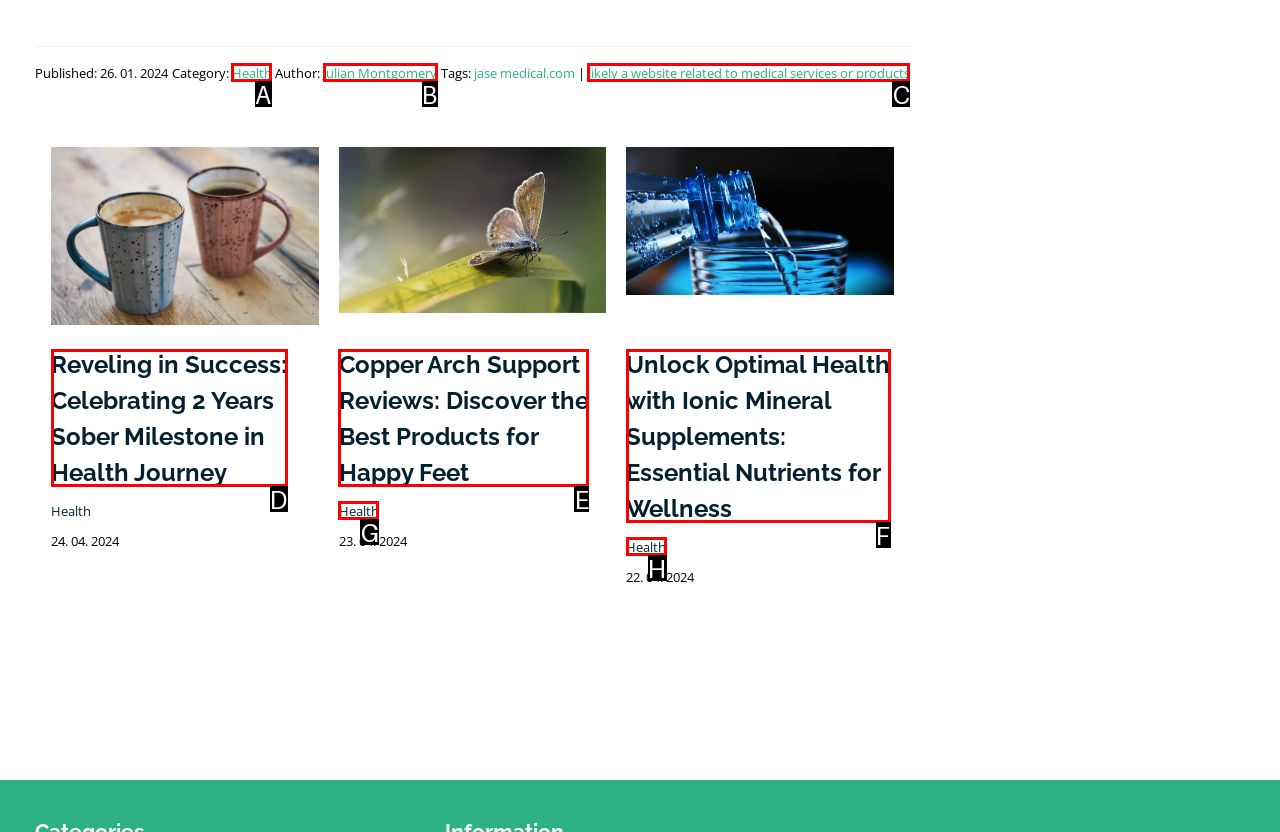Pick the HTML element that should be clicked to execute the task: Click on the 'Health' category link
Respond with the letter corresponding to the correct choice.

A